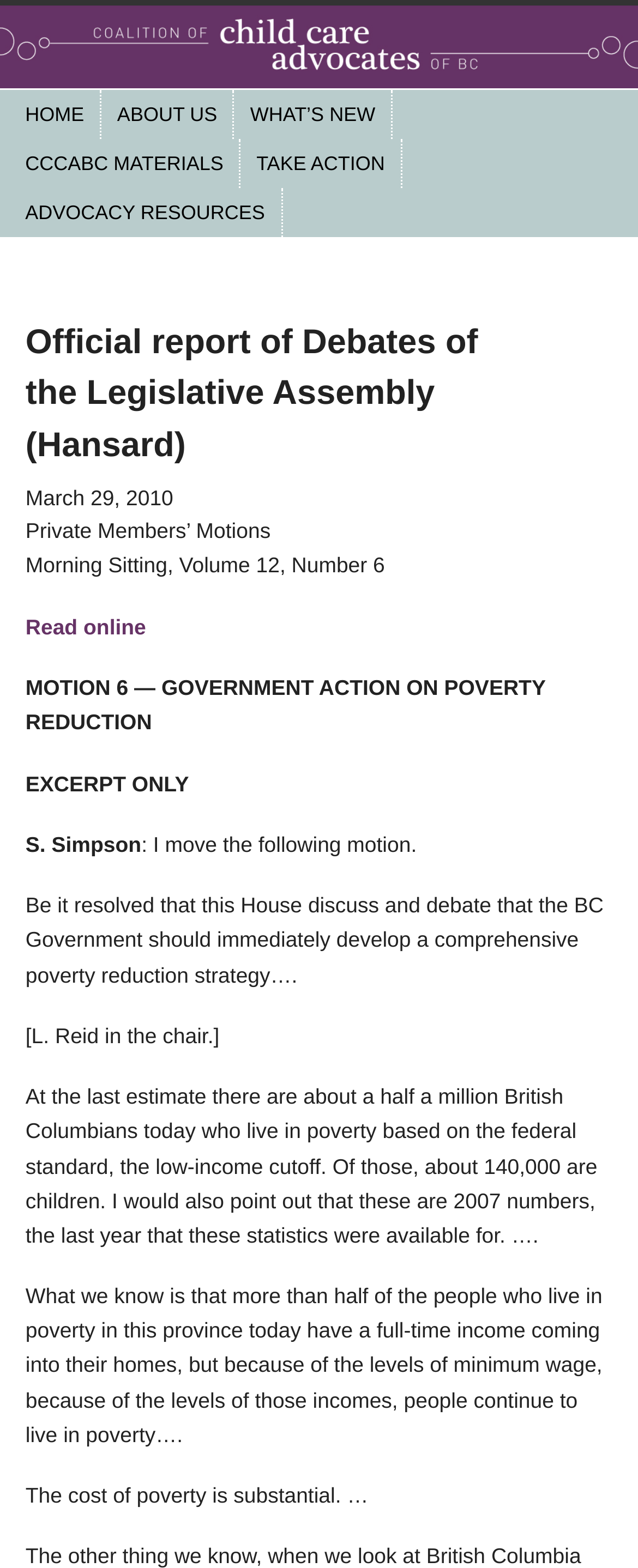Identify the bounding box coordinates of the region I need to click to complete this instruction: "View the 'CCCABC MATERIALS'".

[0.015, 0.089, 0.377, 0.12]